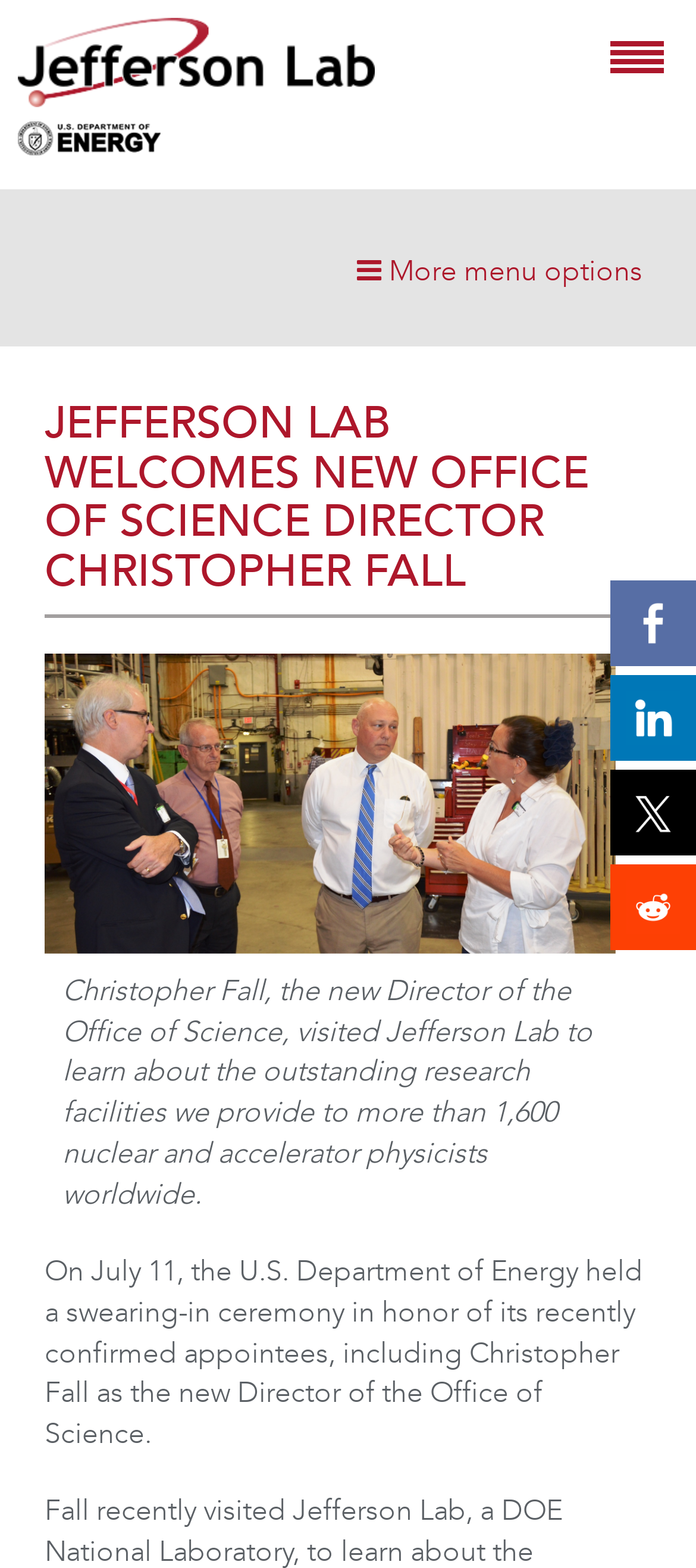How many social media sharing buttons are on the webpage?
Provide a short answer using one word or a brief phrase based on the image.

4